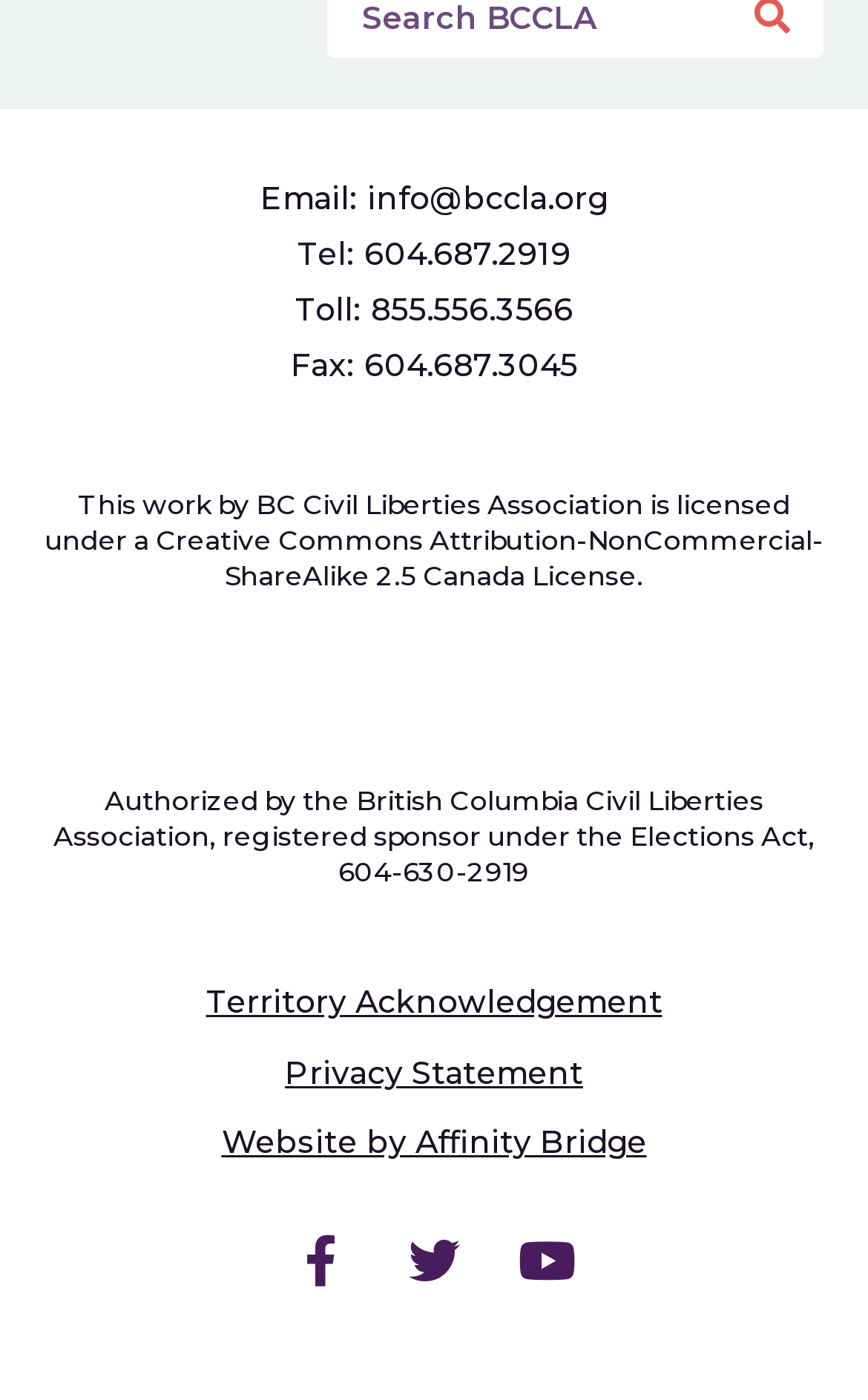How many social media links are present on the webpage?
Look at the image and respond with a one-word or short-phrase answer.

3